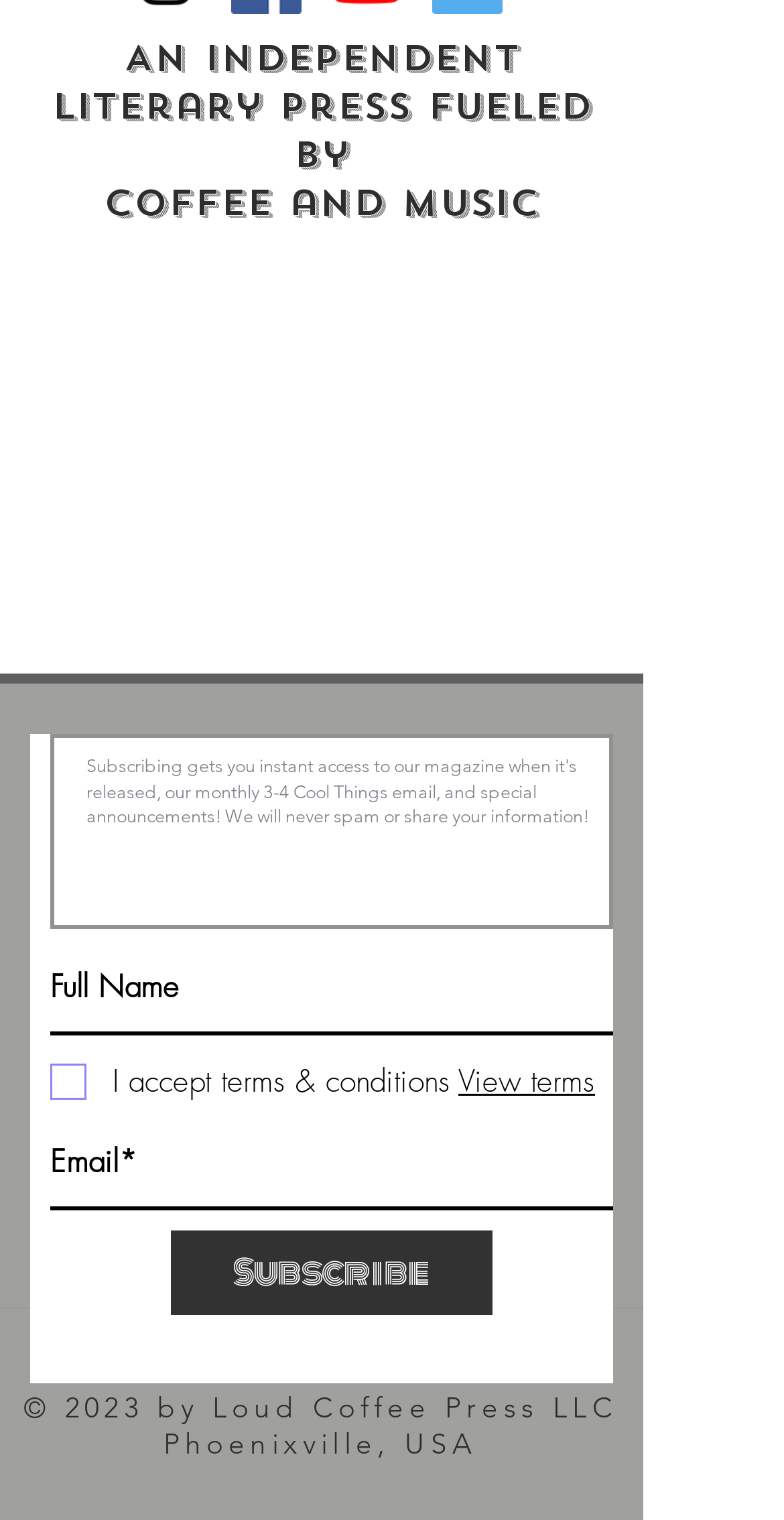From the given element description: "aria-label="Full Name" name="full-name" placeholder="Full Name"", find the bounding box for the UI element. Provide the coordinates as four float numbers between 0 and 1, in the order [left, top, right, bottom].

[0.064, 0.622, 0.782, 0.682]